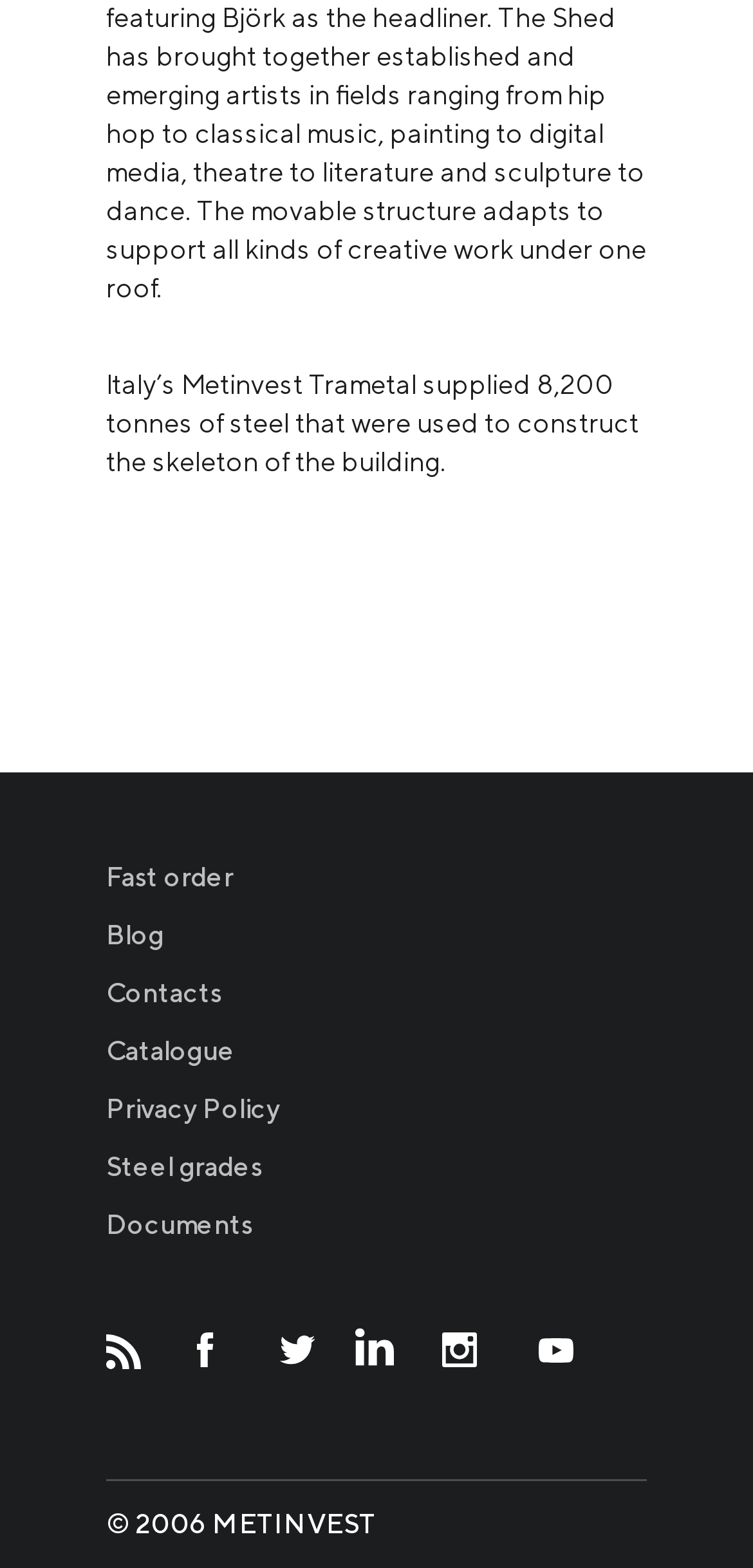What is the language of the webpage?
Kindly offer a comprehensive and detailed response to the question.

The answer can be found by looking at the text elements and noticing that some text is in English, such as 'Fast order' and 'Blog', while some text is in Russian, such as 'Новости' and 'Инвесторам'.